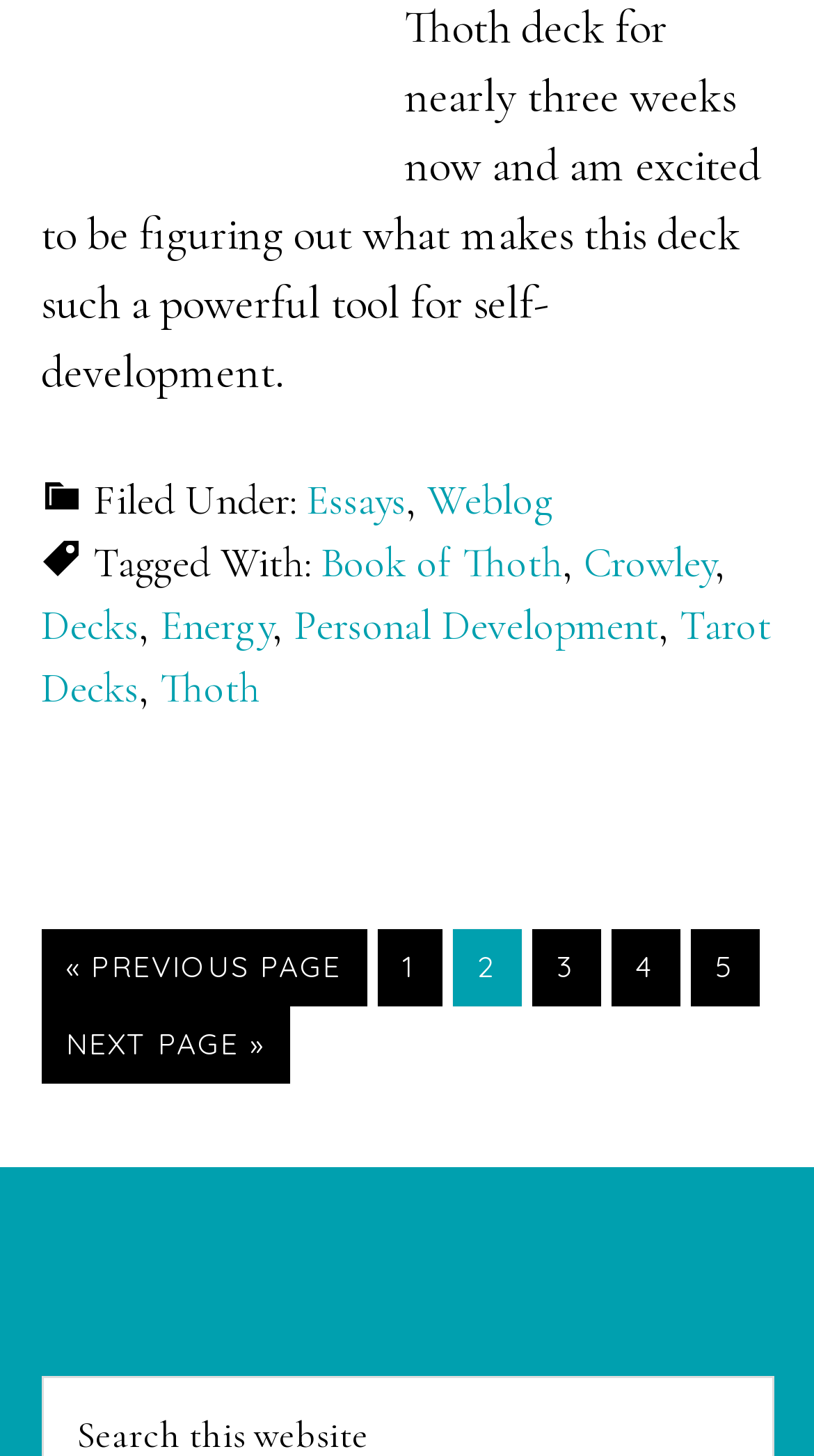What is the current page number?
Give a one-word or short-phrase answer derived from the screenshot.

2